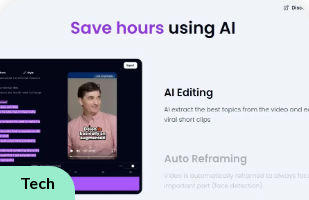Provide a one-word or short-phrase response to the question:
What is the purpose of 'Auto Reframing' functionality?

Focus on important elements